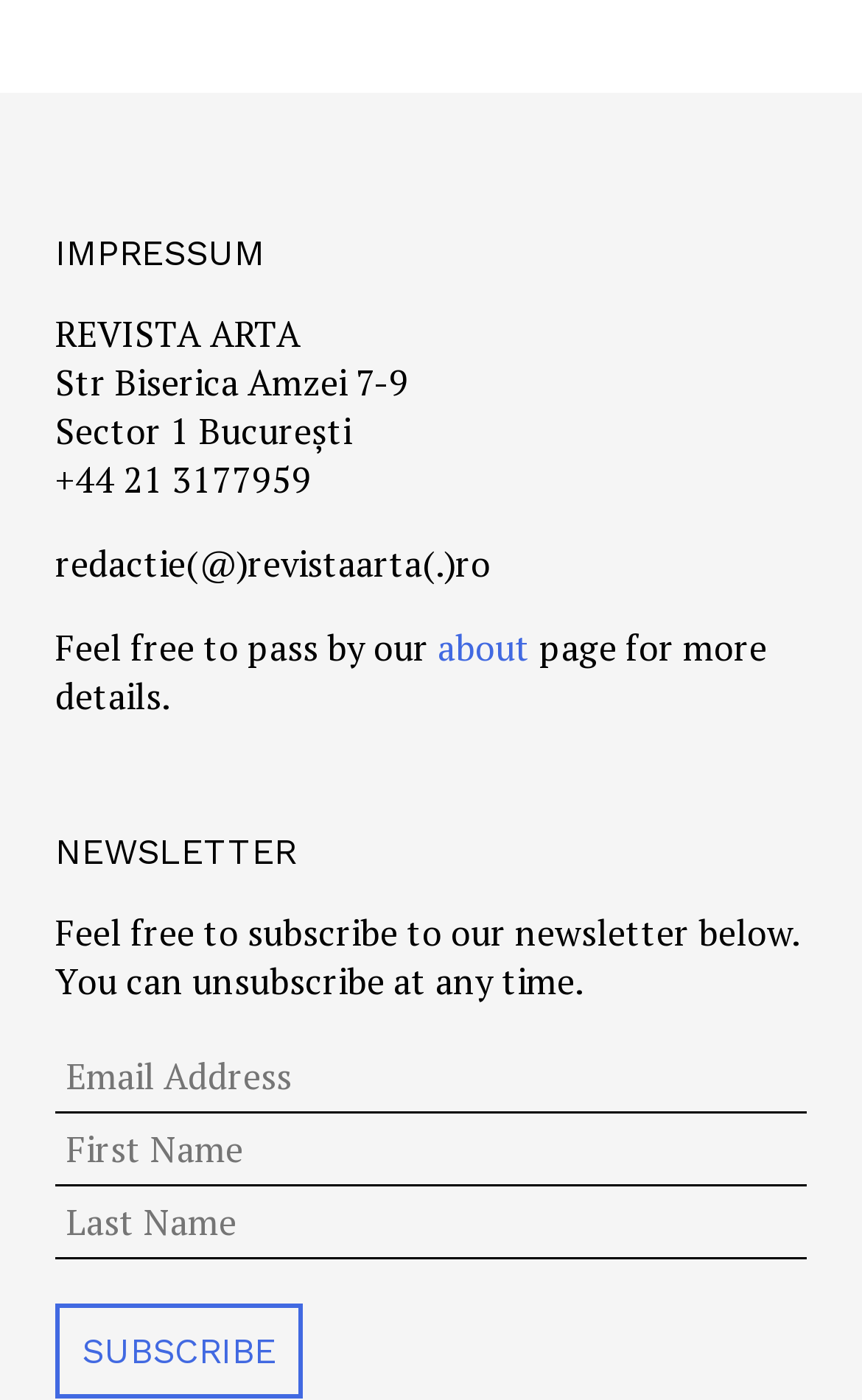Give a one-word or short-phrase answer to the following question: 
What is the address of the publication?

Str Biserica Amzei 7-9, Sector 1 București